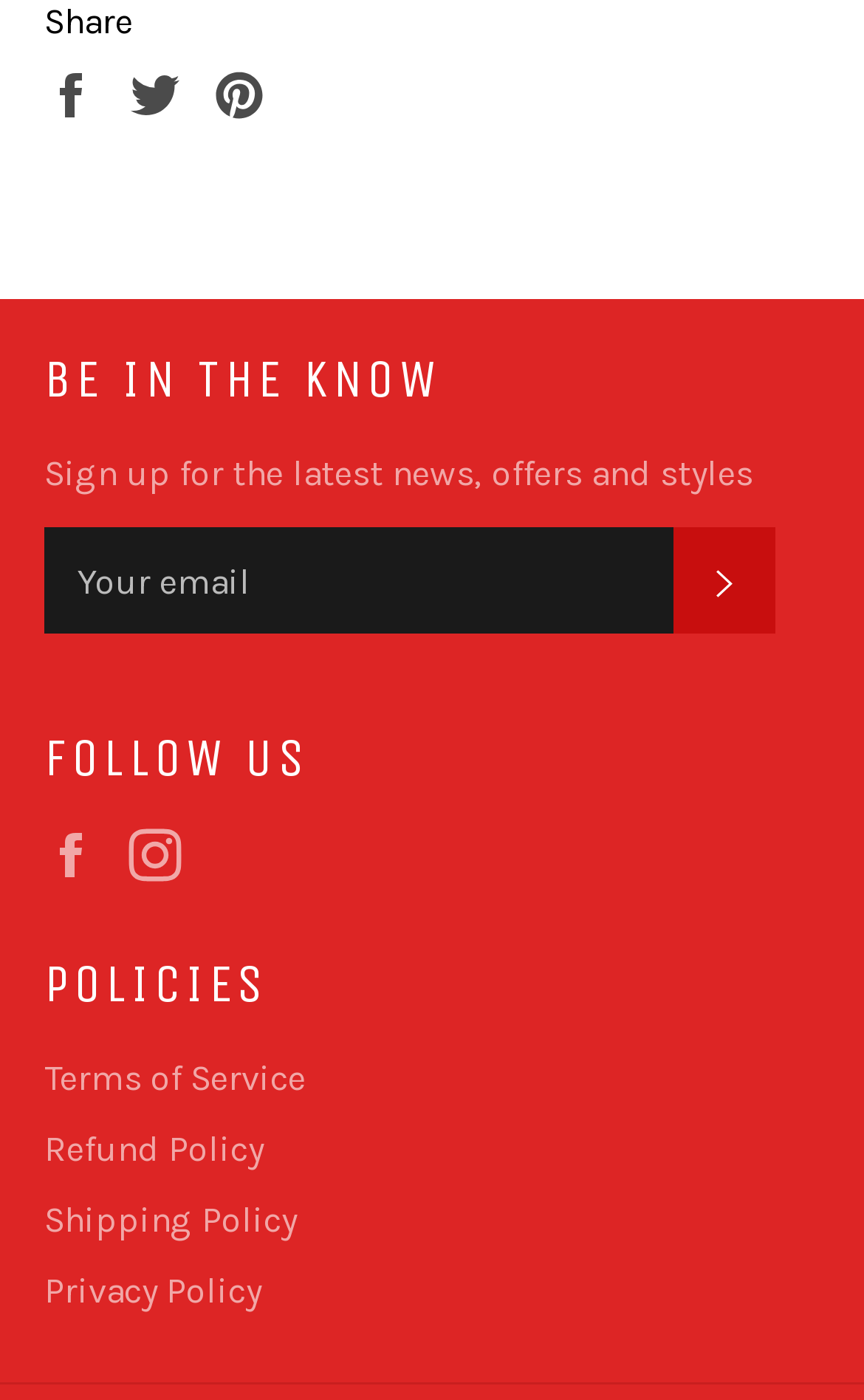Answer the following query with a single word or phrase:
What is the call-to-action button text?

SUBSCRIBE